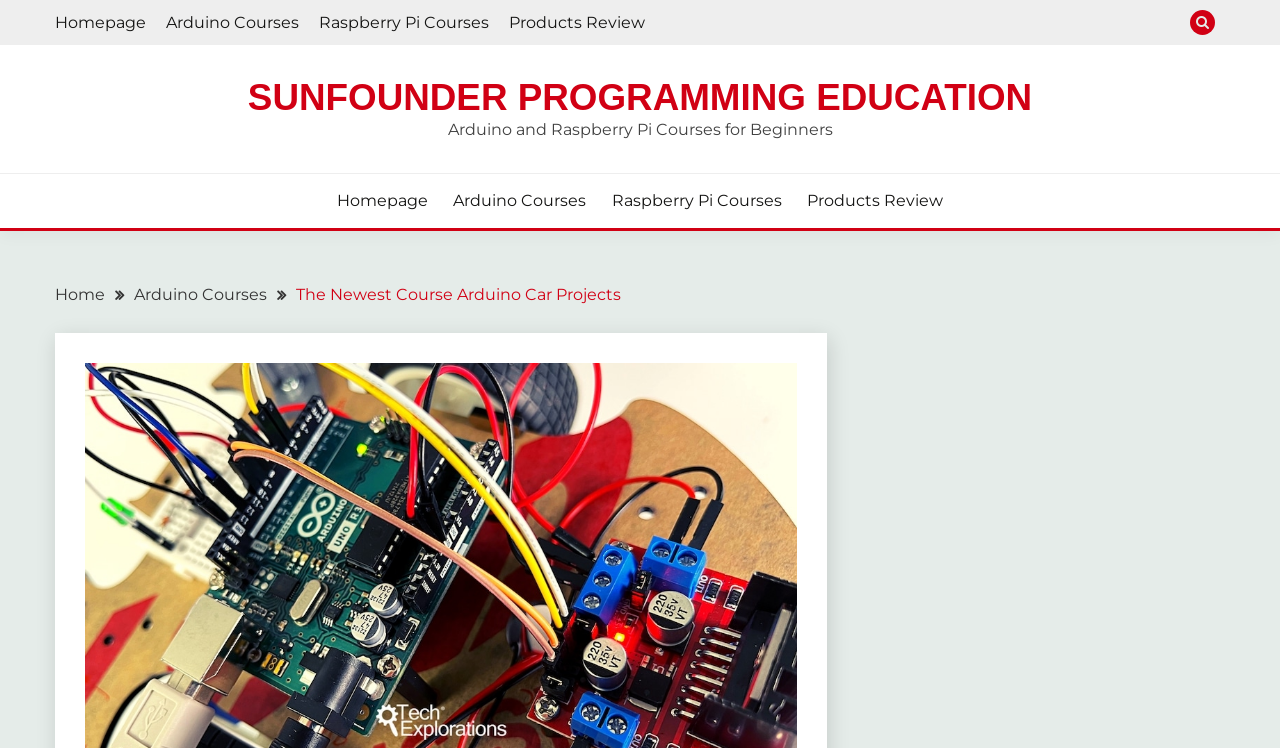Please pinpoint the bounding box coordinates for the region I should click to adhere to this instruction: "read Products Review".

[0.398, 0.017, 0.504, 0.042]